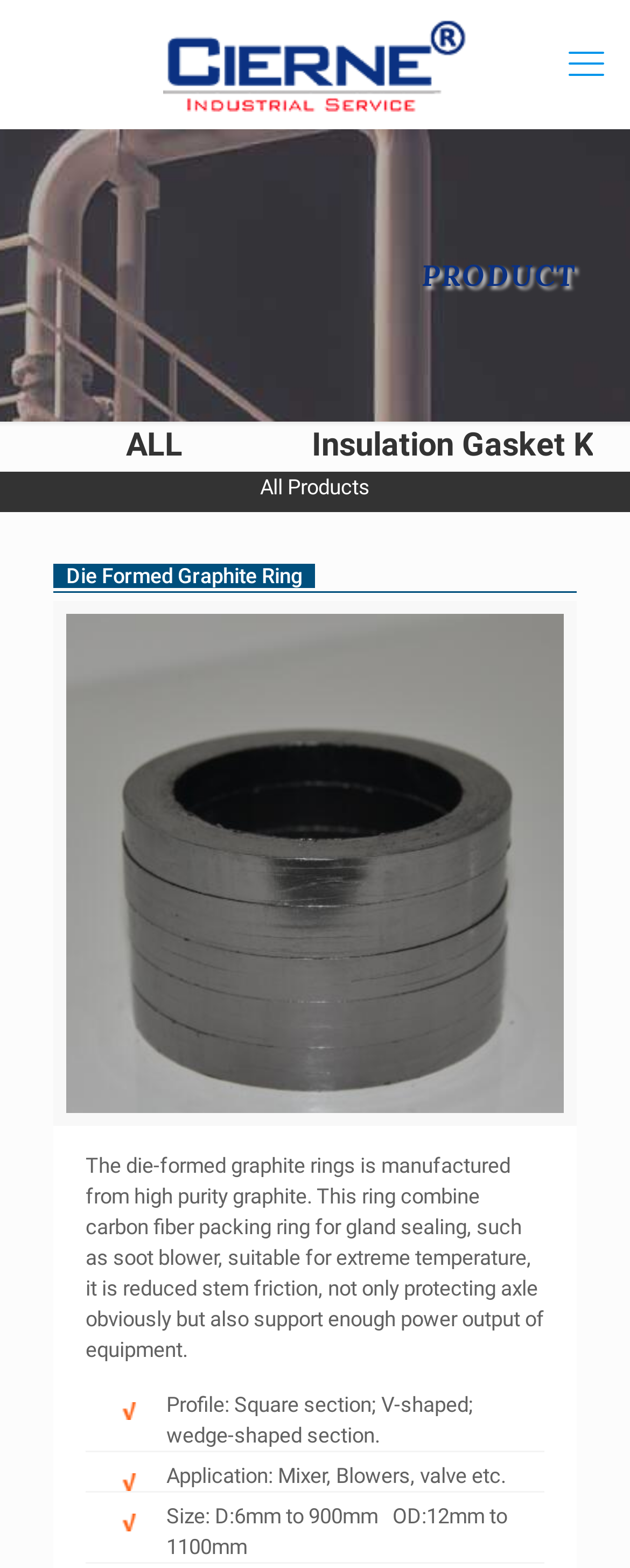Reply to the question with a brief word or phrase: What is the size range of the die-formed graphite ring?

D:6mm to 900mm OD:12mm to 1100mm